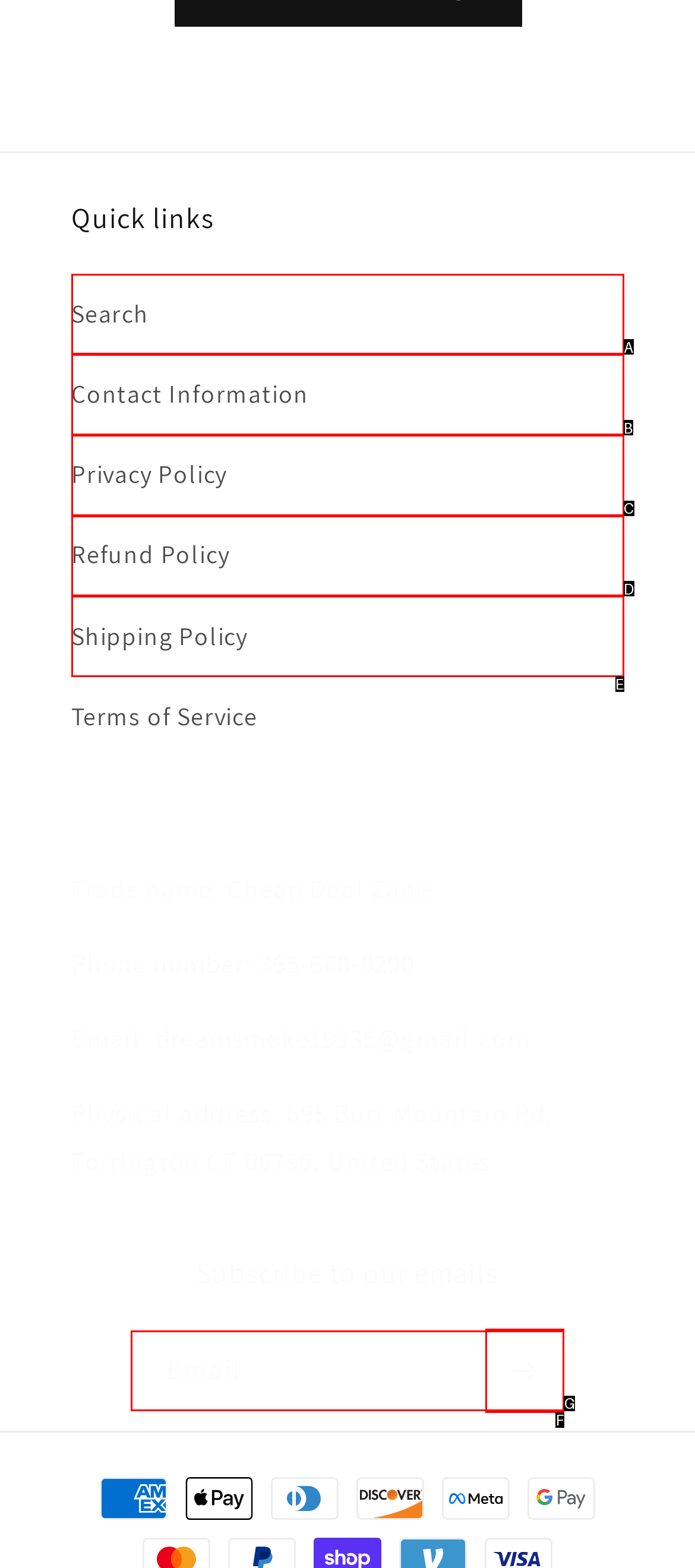Identify the letter corresponding to the UI element that matches this description: Search
Answer using only the letter from the provided options.

A